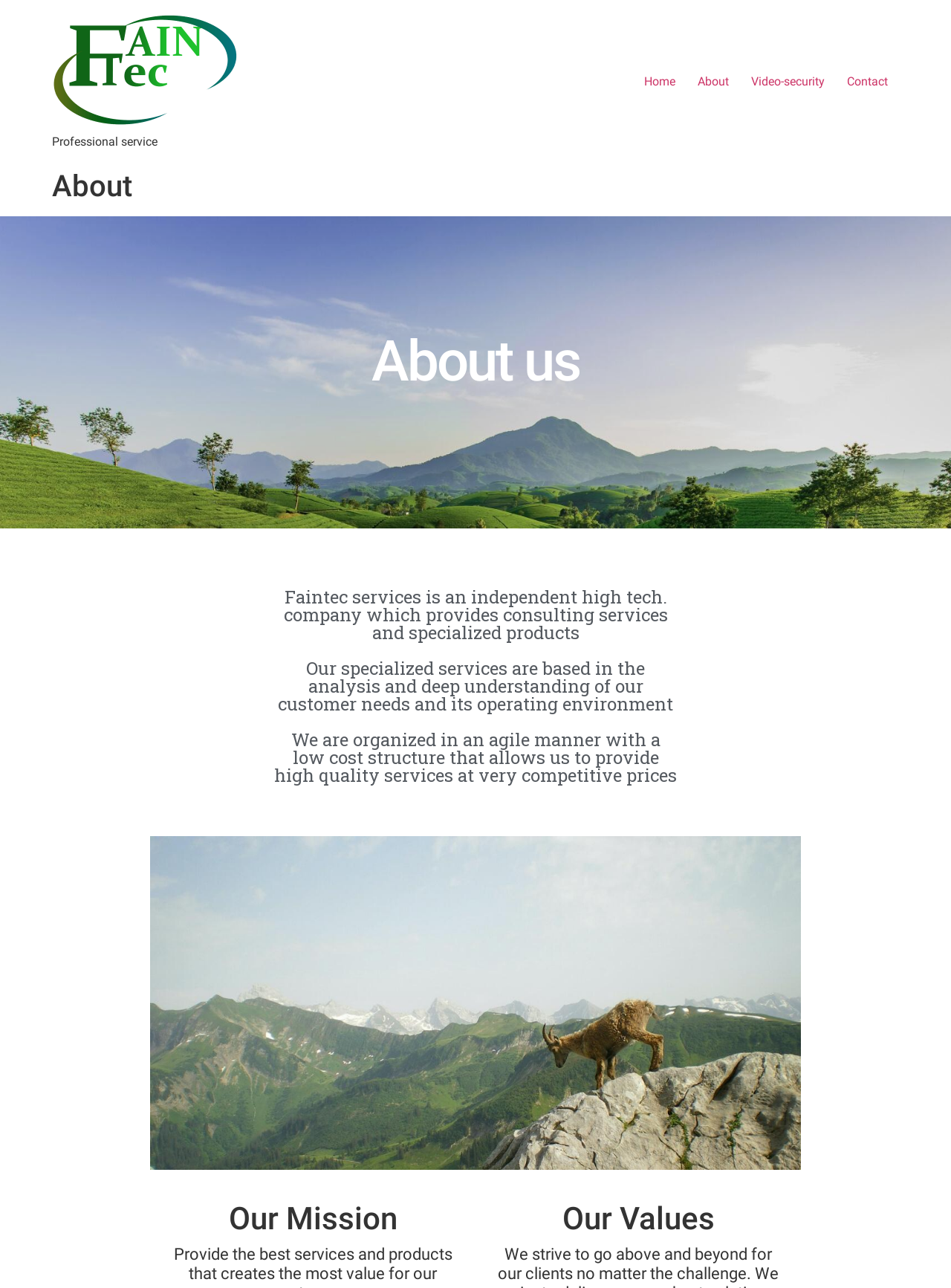Identify and provide the bounding box for the element described by: "alt="Faintec Services"".

[0.055, 0.009, 0.25, 0.103]